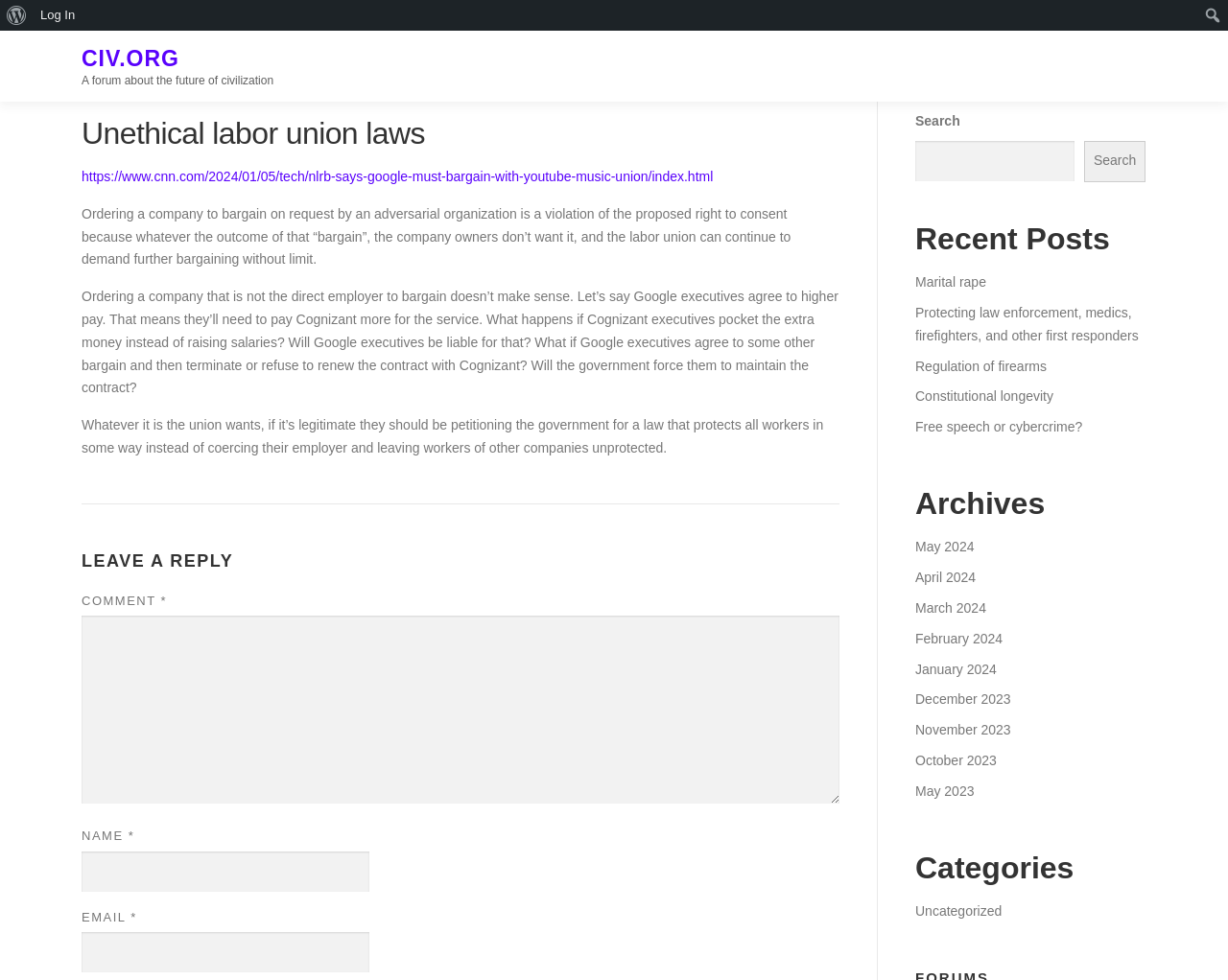Respond to the question below with a single word or phrase: What is the category of the post 'Marital rape'?

Uncategorized